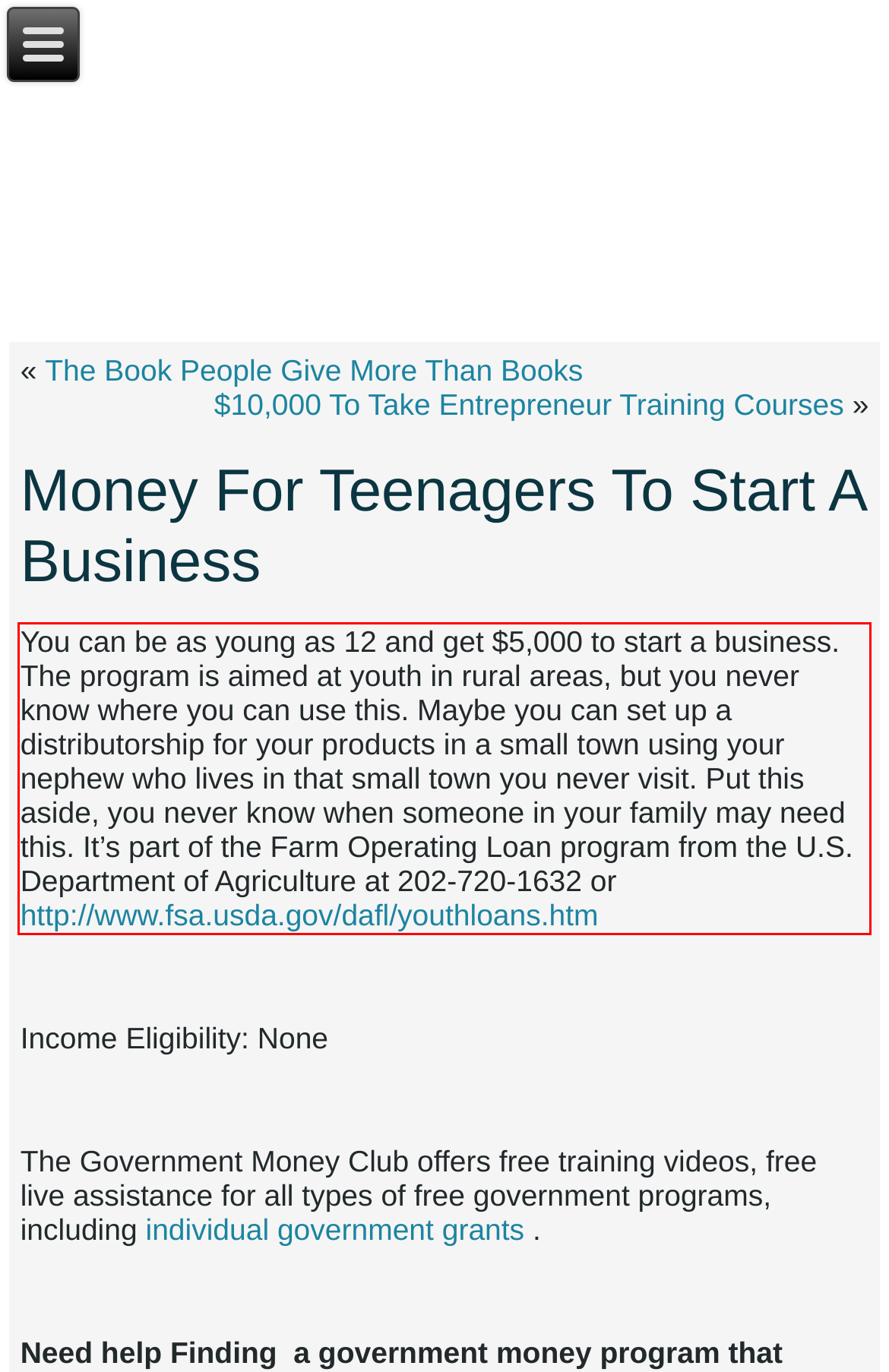Locate the red bounding box in the provided webpage screenshot and use OCR to determine the text content inside it.

You can be as young as 12 and get $5,000 to start a business. The program is aimed at youth in rural areas, but you never know where you can use this. Maybe you can set up a distributorship for your products in a small town using your nephew who lives in that small town you never visit. Put this aside, you never know when someone in your family may need this. It’s part of the Farm Operating Loan program from the U.S. Department of Agriculture at 202-720-1632 or http://www.fsa.usda.gov/dafl/youthloans.htm